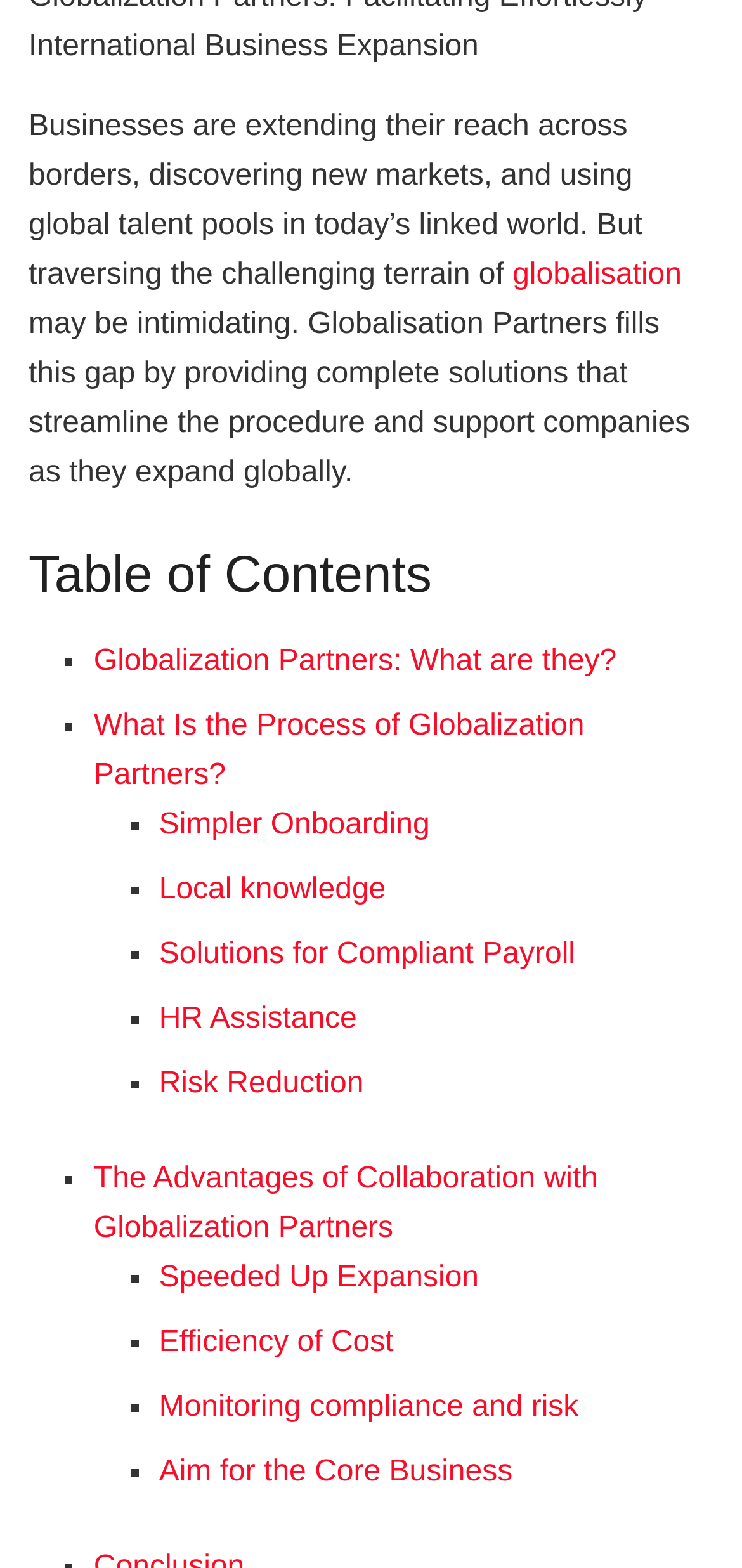Indicate the bounding box coordinates of the clickable region to achieve the following instruction: "Learn about Globalization Partners."

[0.126, 0.411, 0.831, 0.432]